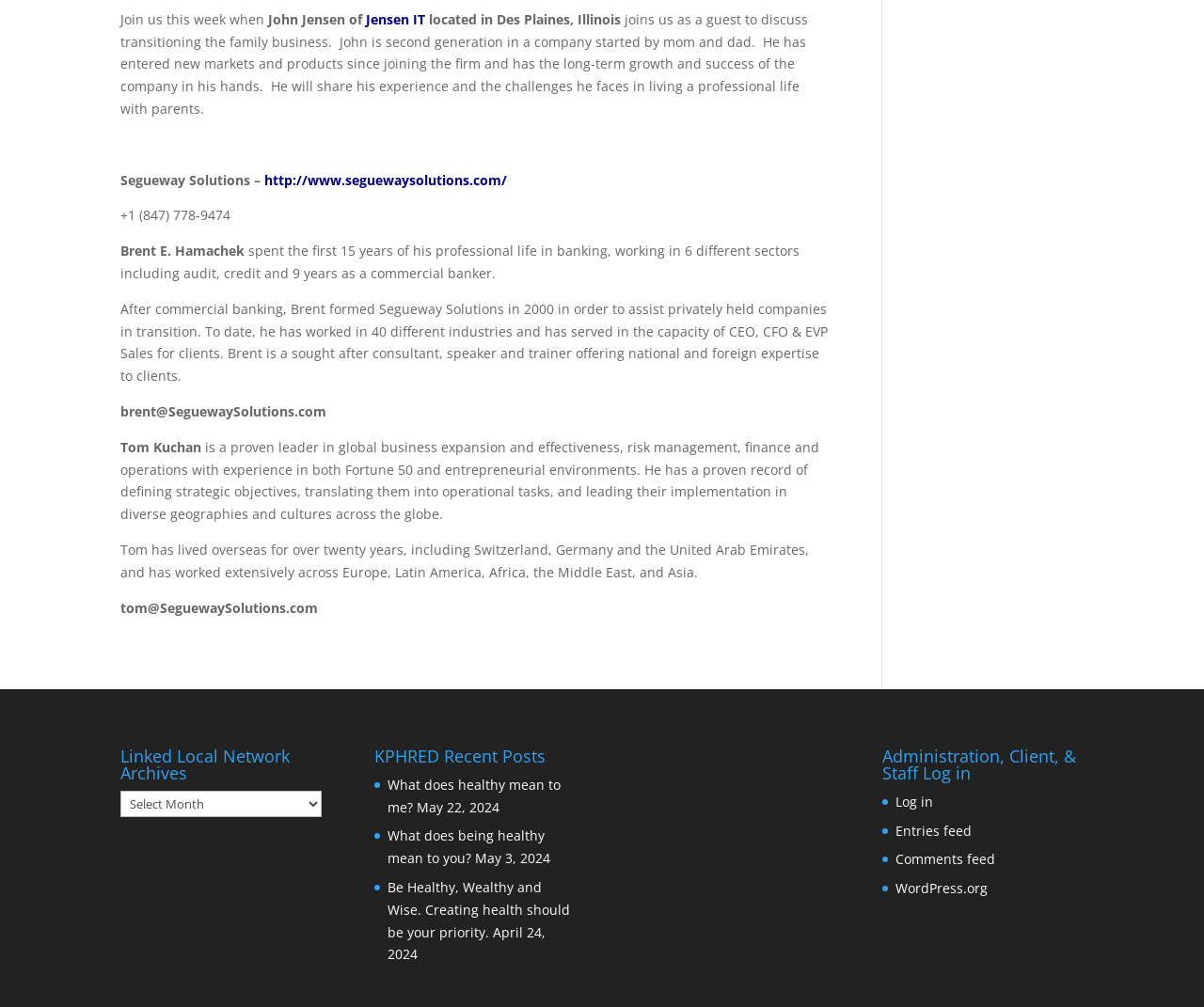Please provide a detailed answer to the question below by examining the image:
What is the topic of discussion?

Based on the text, it appears that the webpage is discussing business transition, specifically the experience of John Jensen, who is the second generation in a company started by his parents, and how he has entered new markets and products since joining the firm.